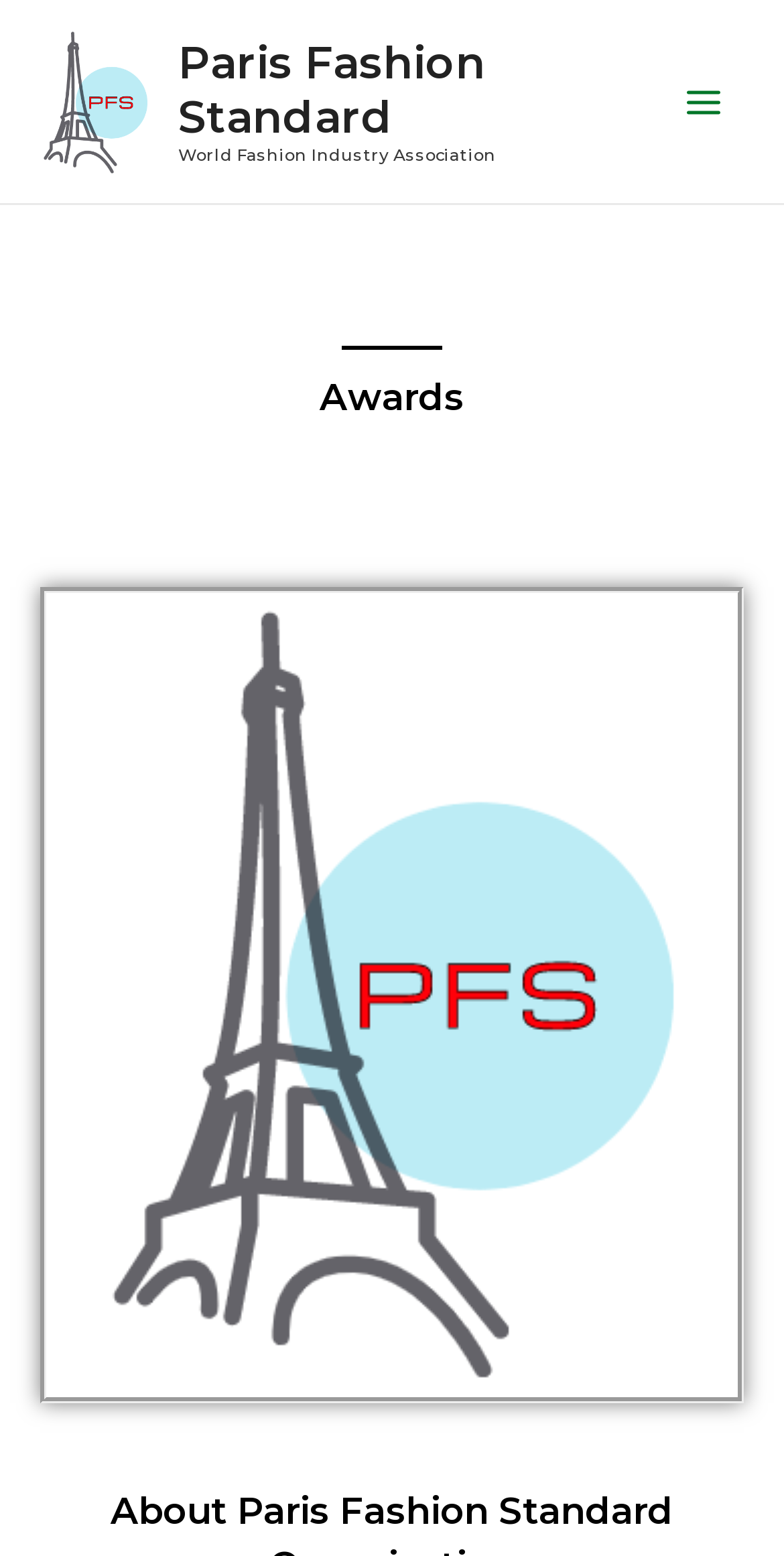How many links to Paris Fashion Standard are there on the webpage?
Give a single word or phrase answer based on the content of the image.

Two